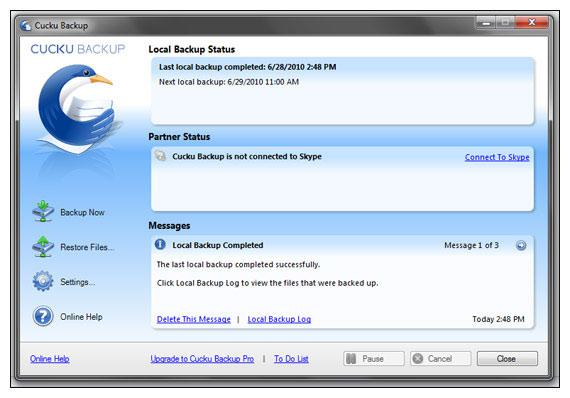Describe all the important aspects and details of the image.

The image showcases the interface of Cucku Backup, a social backup software designed to facilitate backups between friends and family. Prominently featured at the top left is the Cucku Backup logo, which incorporates a stylized blue bird. The user interface displays important information regarding the backup status, indicating that the last local backup was completed on June 28, 2010, at 2:48 PM, with the next scheduled backup set for June 30, 2010, at 11:00 AM. 

In the "Partner Status" section, it notes that Cucku Backup is not currently connected to Skype, with an option available to connect. Below this, messages reflect completed tasks, confirming that the last local backup was successful. Users are prompted to view details about the files that have been backed up through interactive links. The layout suggests a user-friendly approach, emphasizing functionality with options for backing up now, restoring files, adjusting settings, and accessing online help. This software aims to enhance user convenience by enabling backup collaborations directly through Skype.